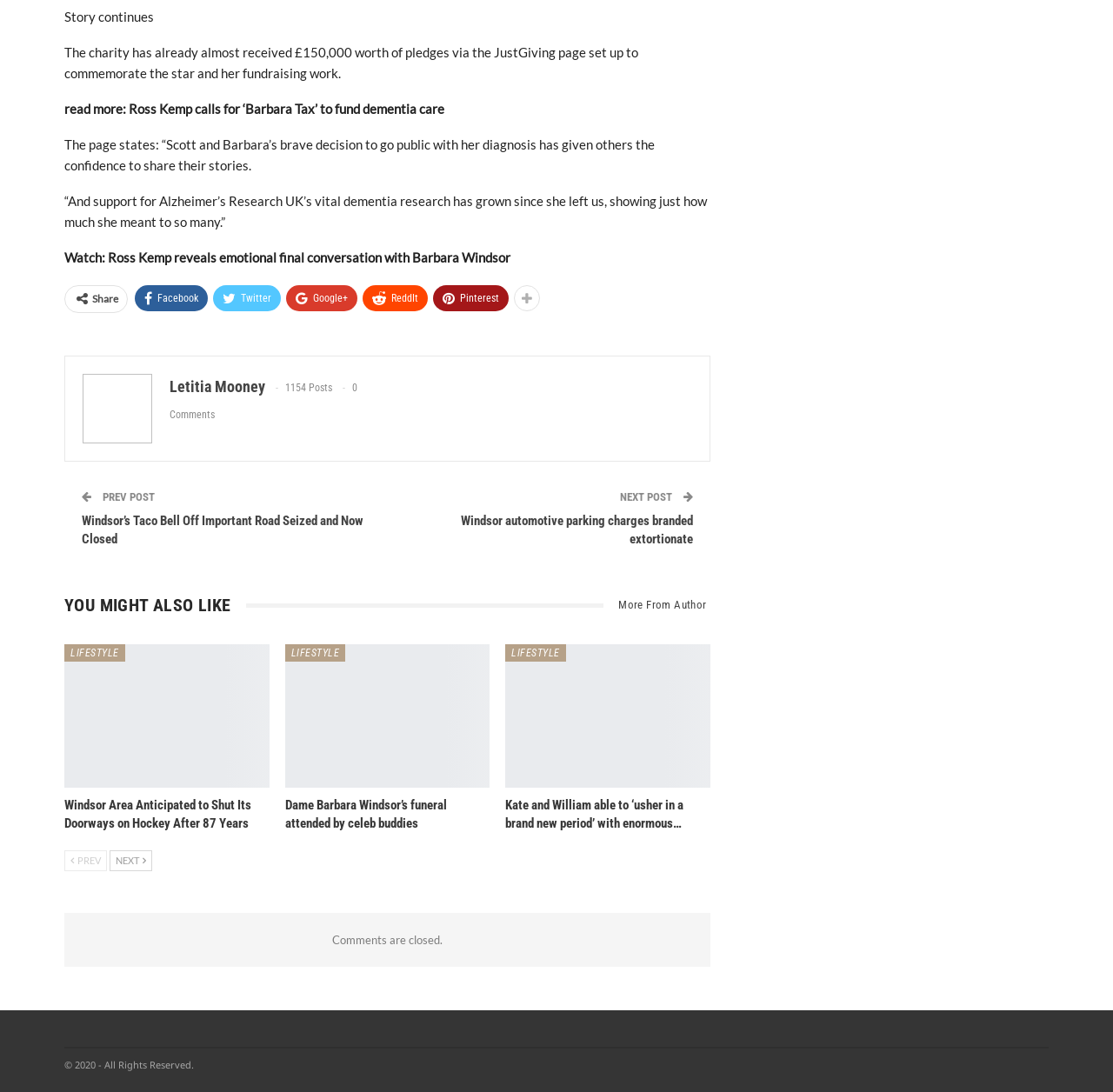Using a single word or phrase, answer the following question: 
Who is the author of the article?

Letitia Mooney